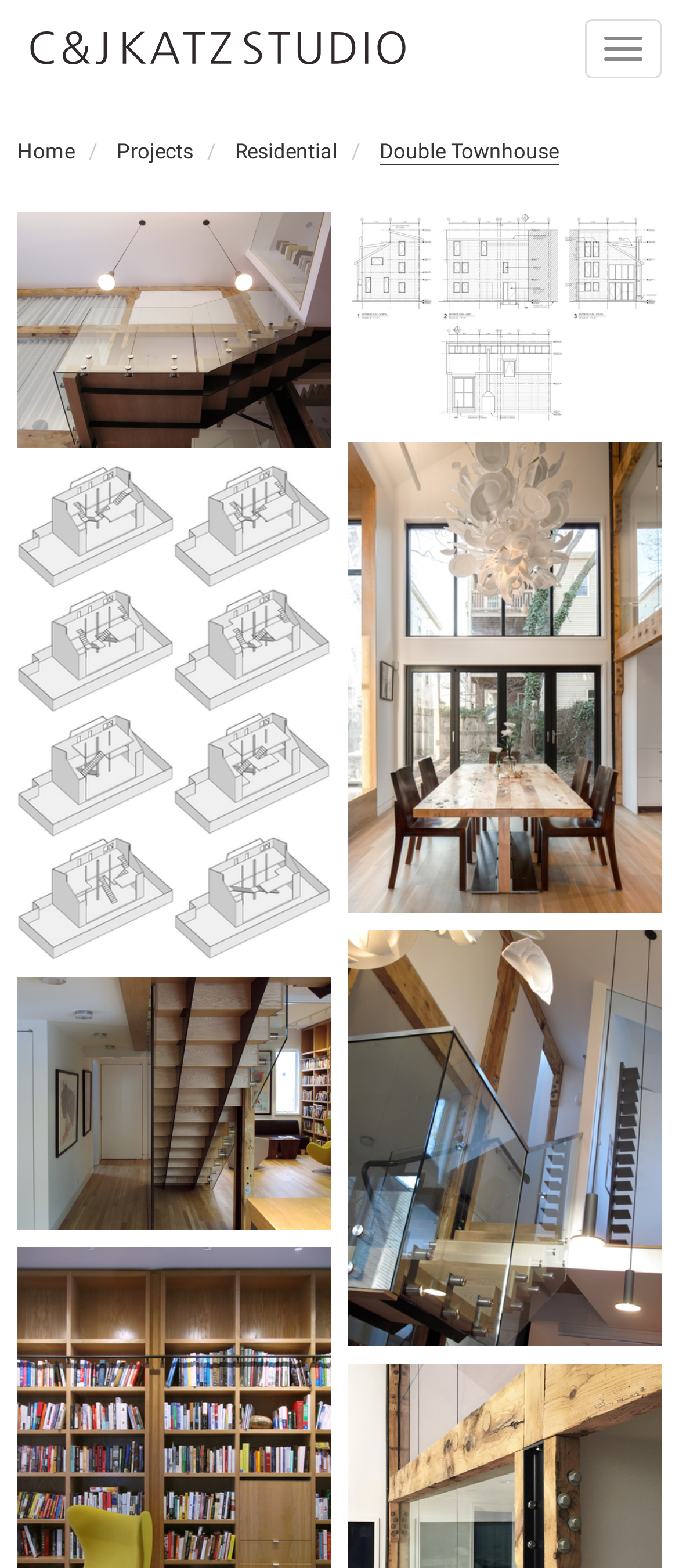Specify the bounding box coordinates of the area to click in order to follow the given instruction: "Open the Spatial studies icon."

[0.026, 0.297, 0.487, 0.612]